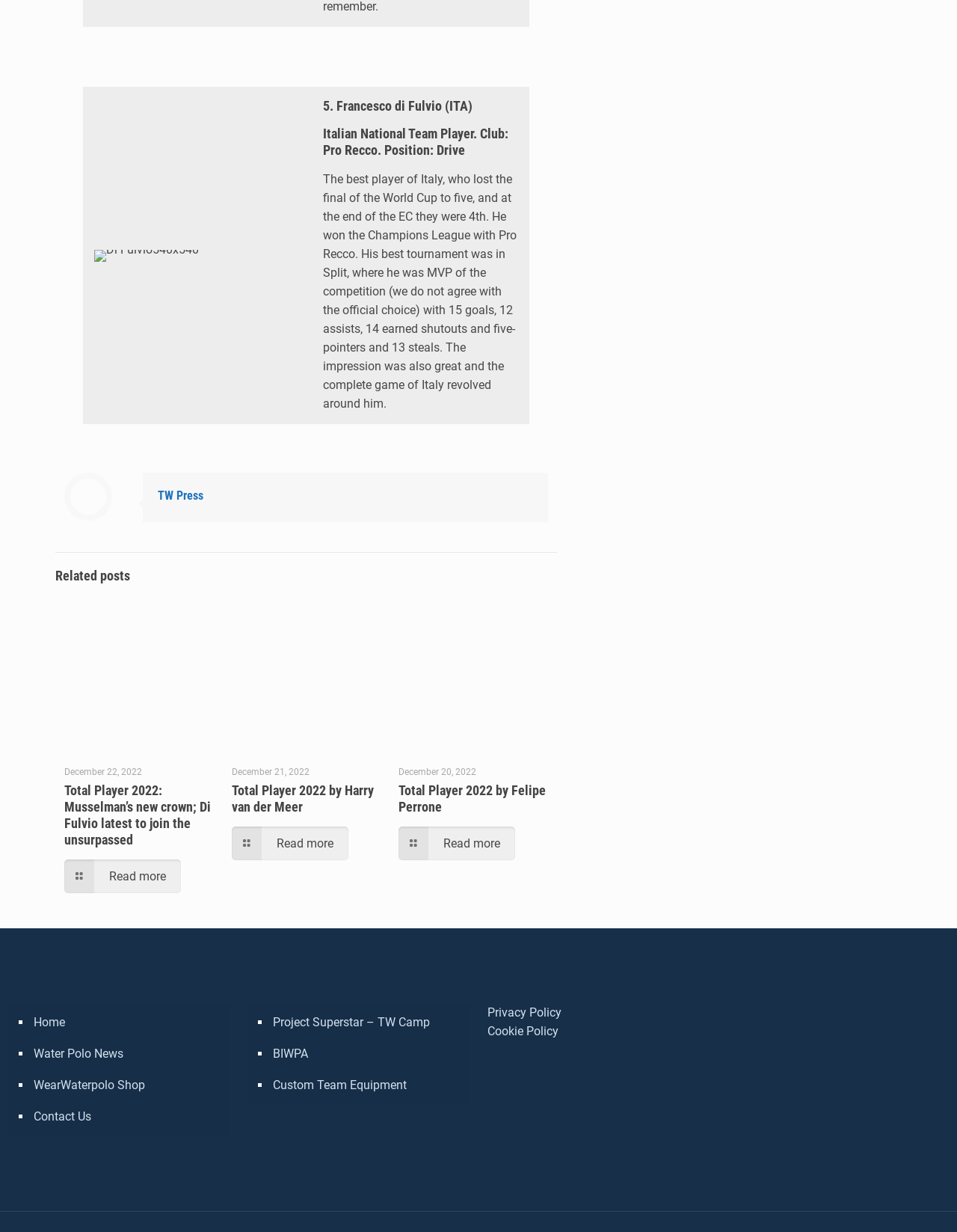What is the position of Francesco di Fulvio?
Look at the image and provide a short answer using one word or a phrase.

Drive